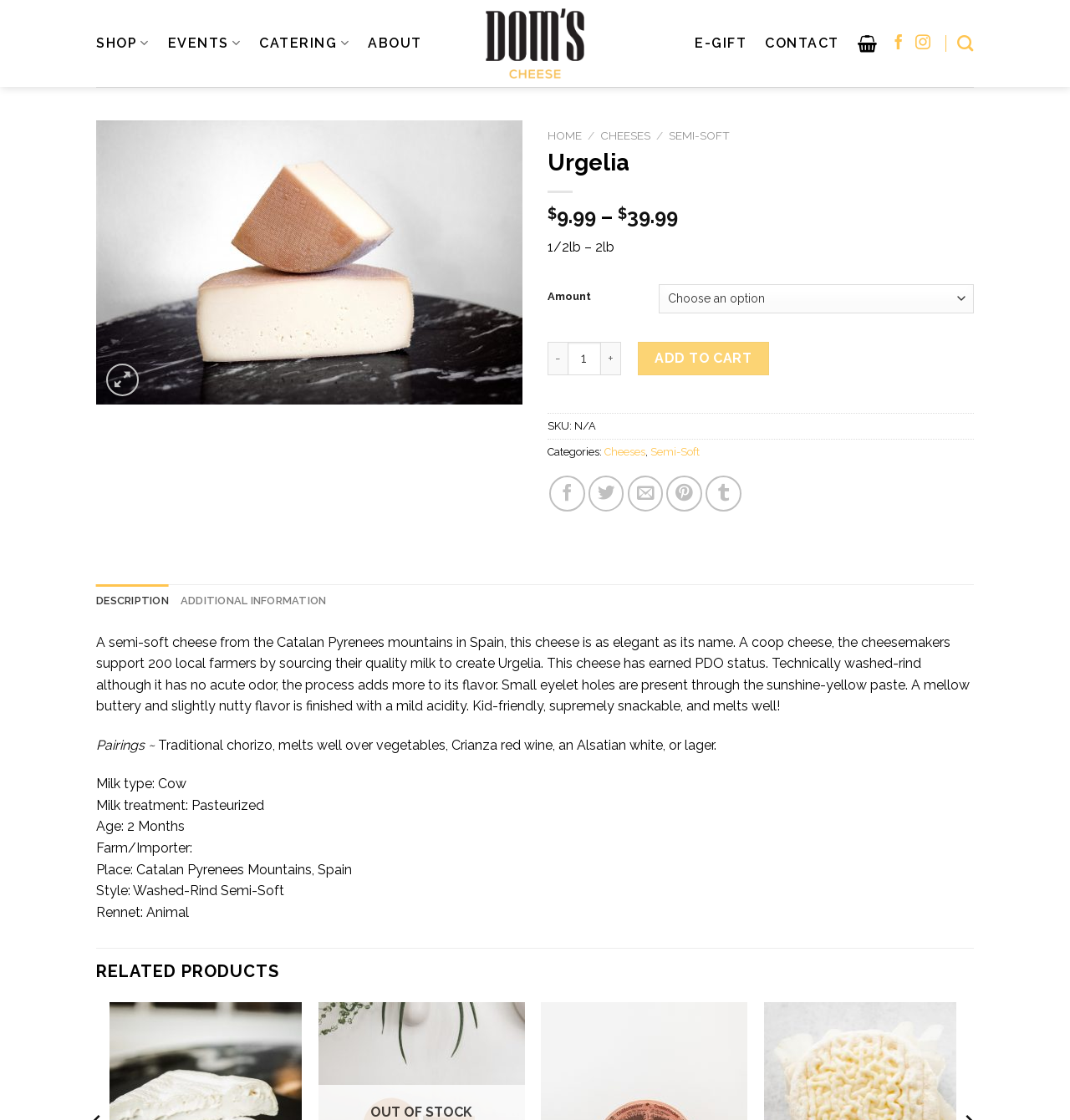Find the bounding box coordinates of the clickable area that will achieve the following instruction: "Follow on Facebook".

[0.833, 0.031, 0.847, 0.046]